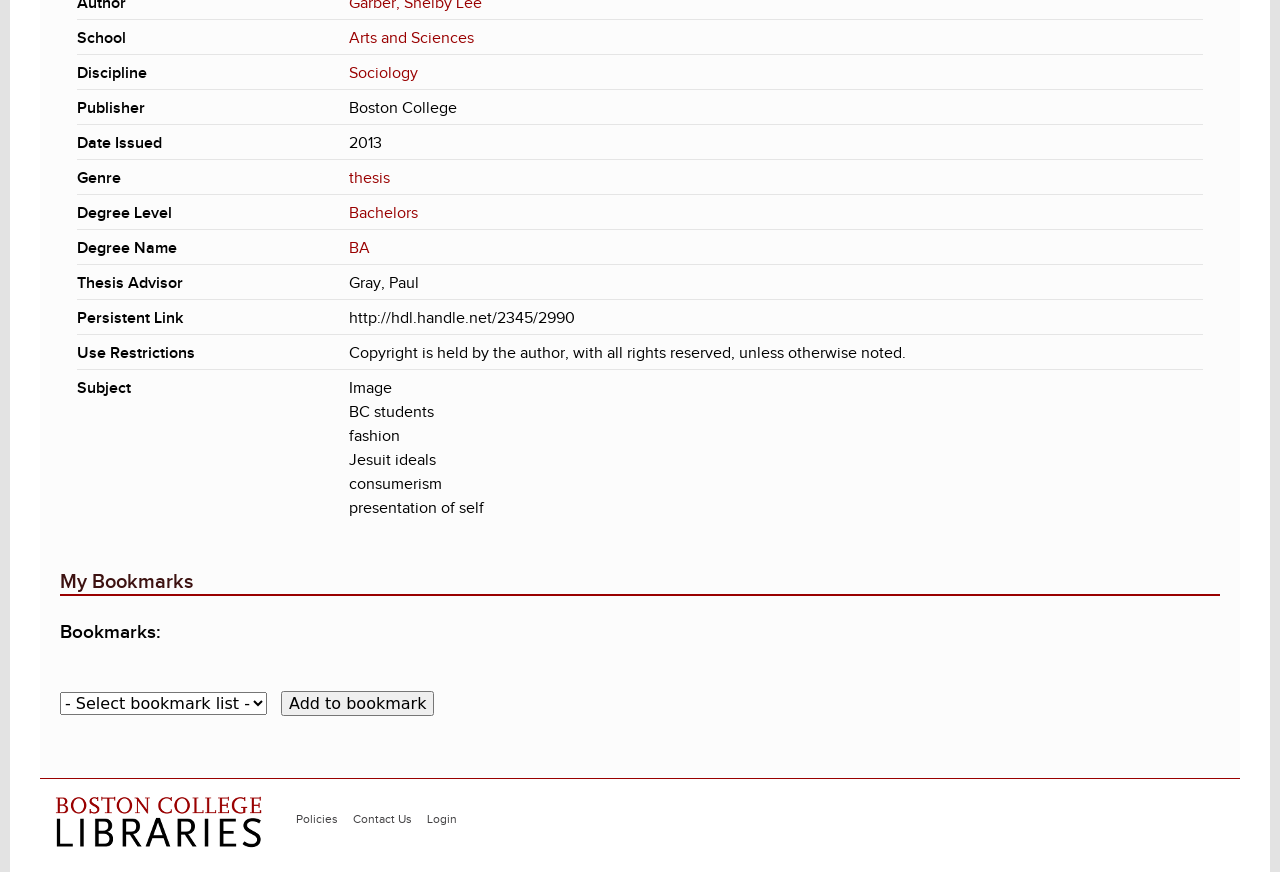What is the persistent link of the thesis?
Answer the question based on the image using a single word or a brief phrase.

http://hdl.handle.net/2345/2990